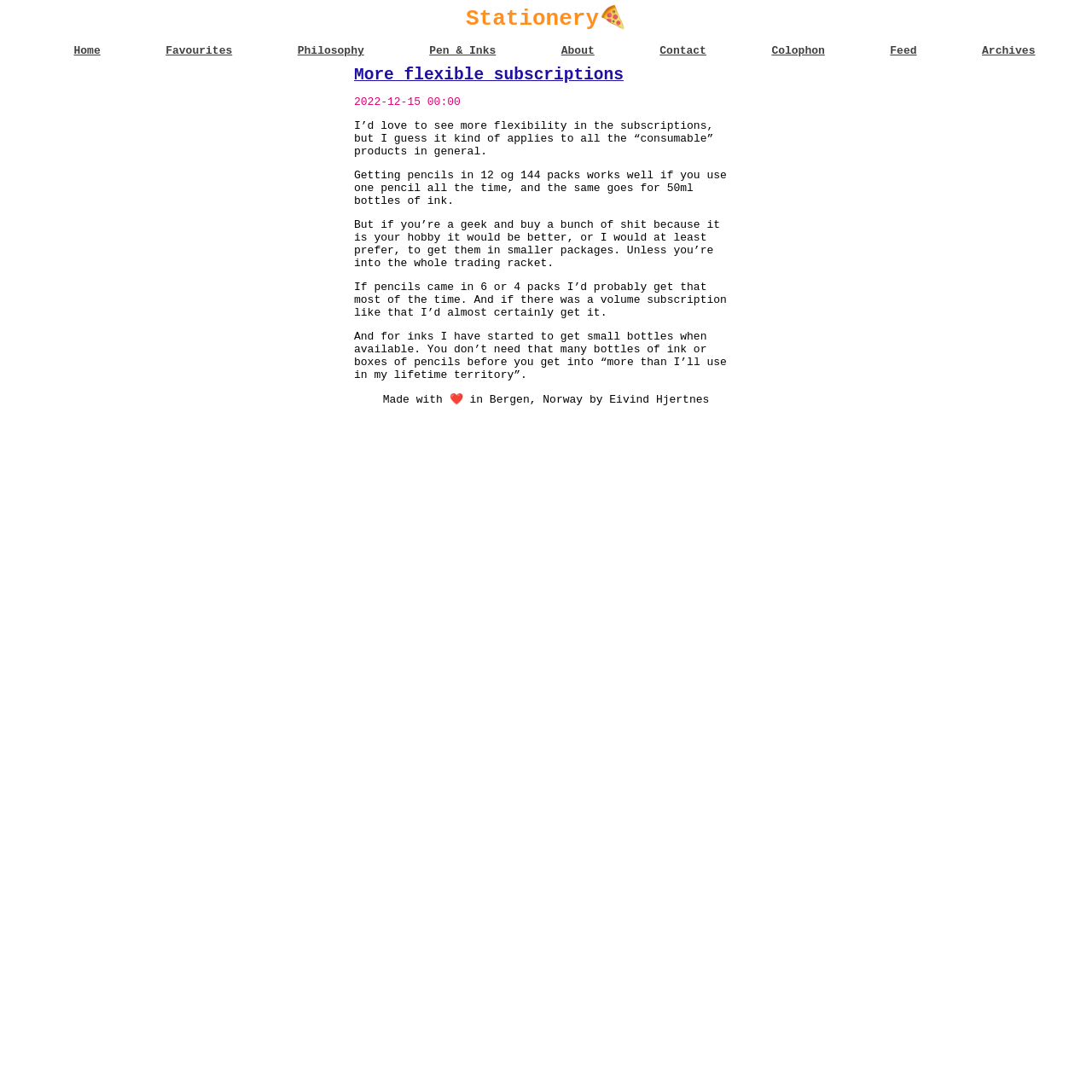What is the author's concern about ink bottles? Refer to the image and provide a one-word or short phrase answer.

Having too many